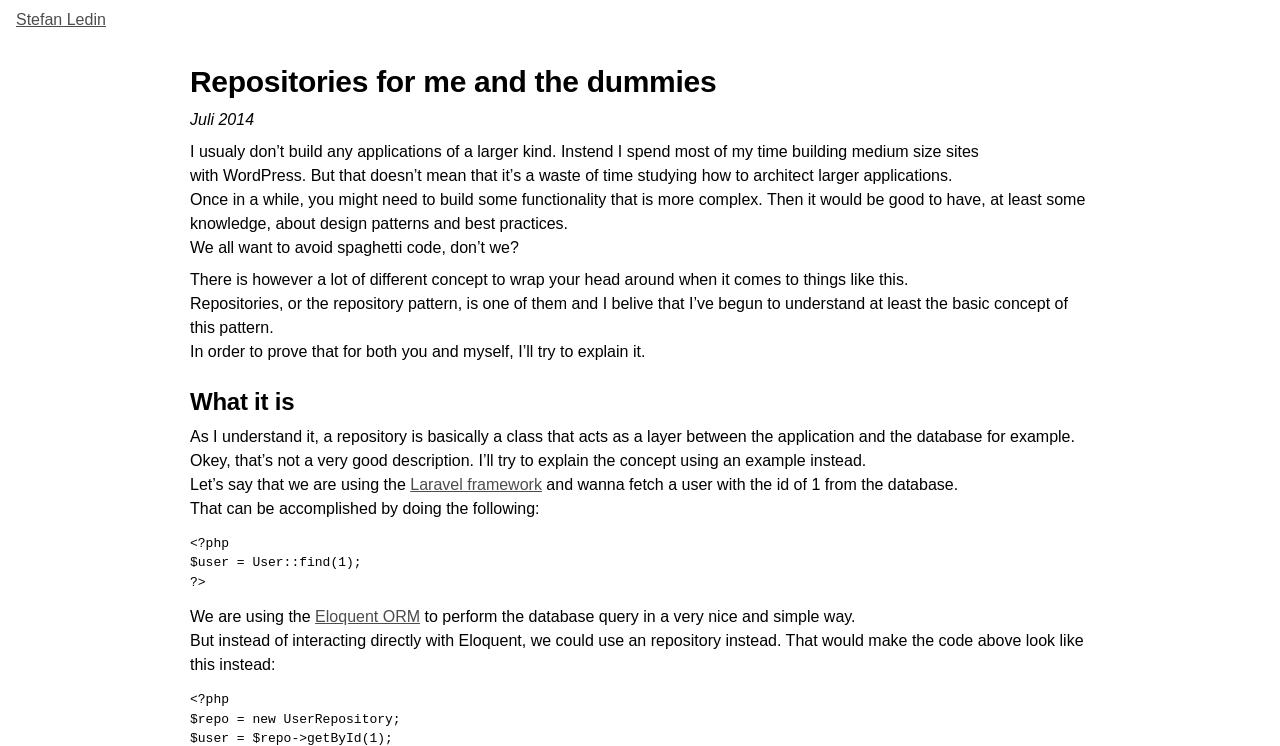Answer this question in one word or a short phrase: What is the author's name?

Stefan Ledin